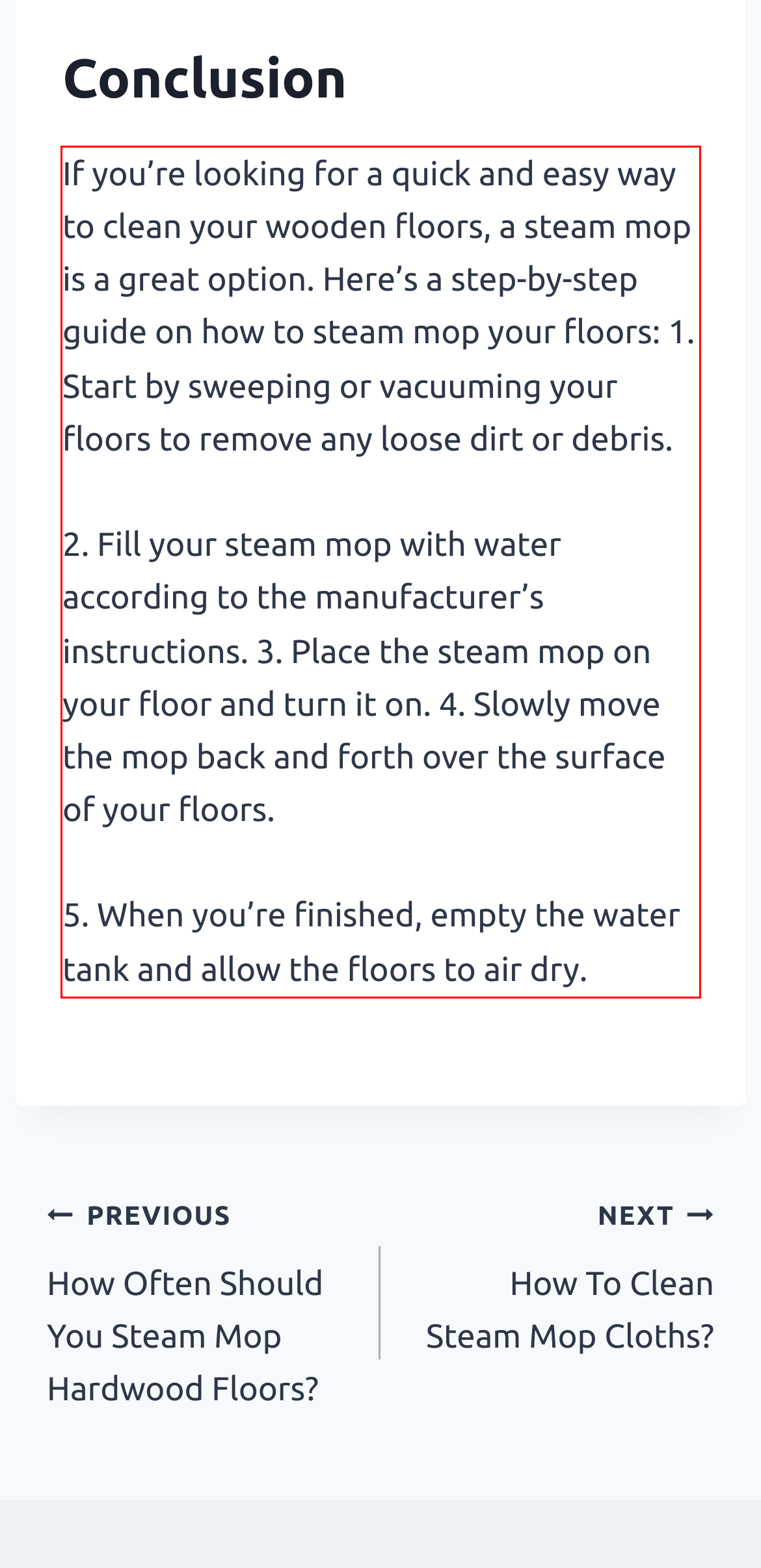Analyze the screenshot of the webpage and extract the text from the UI element that is inside the red bounding box.

If you’re looking for a quick and easy way to clean your wooden floors, a steam mop is a great option. Here’s a step-by-step guide on how to steam mop your floors: 1. Start by sweeping or vacuuming your floors to remove any loose dirt or debris. 2. Fill your steam mop with water according to the manufacturer’s instructions. 3. Place the steam mop on your floor and turn it on. 4. Slowly move the mop back and forth over the surface of your floors. 5. When you’re finished, empty the water tank and allow the floors to air dry.